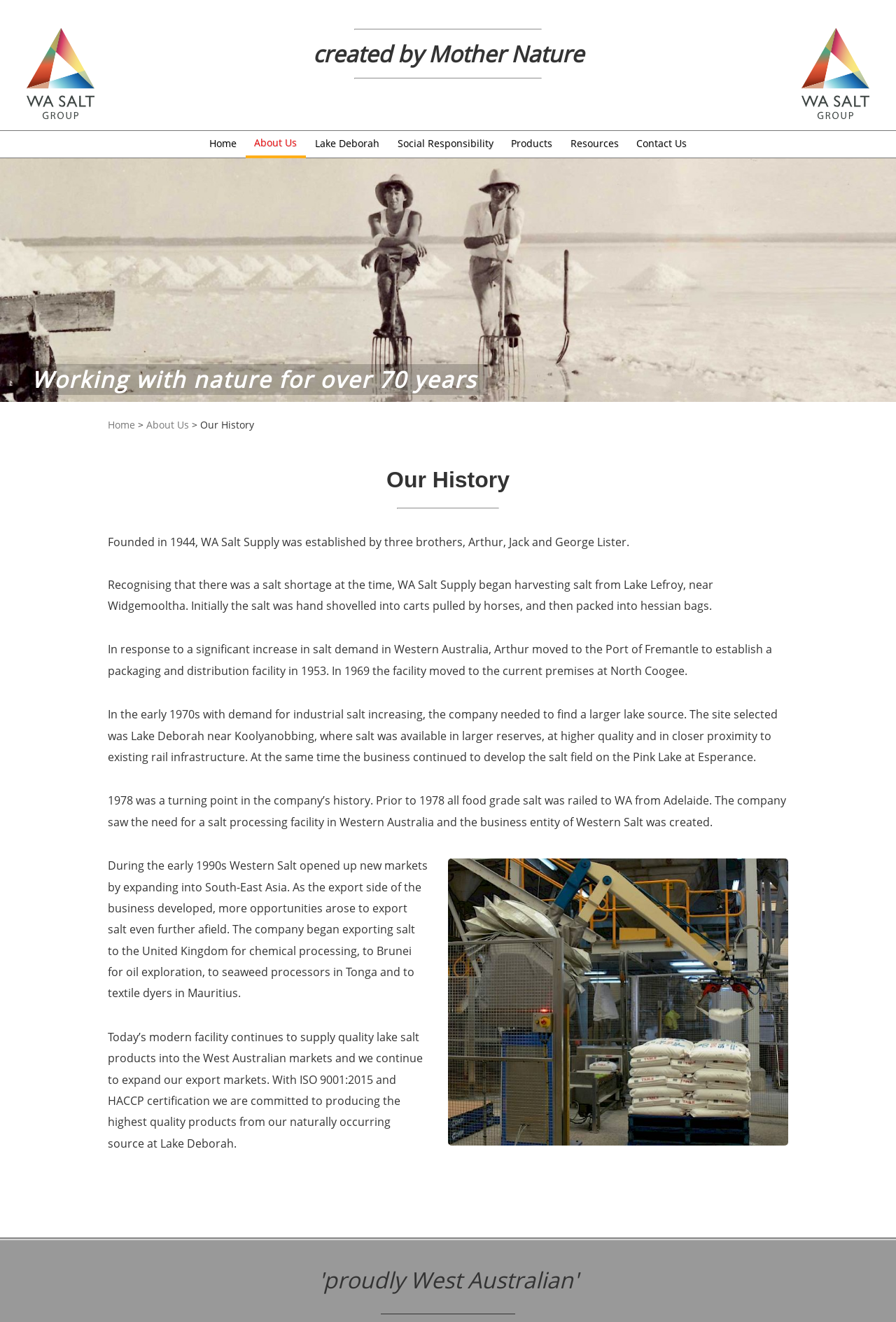Please provide a one-word or short phrase answer to the question:
What certification does the company have?

ISO 9001:2015 and HACCP